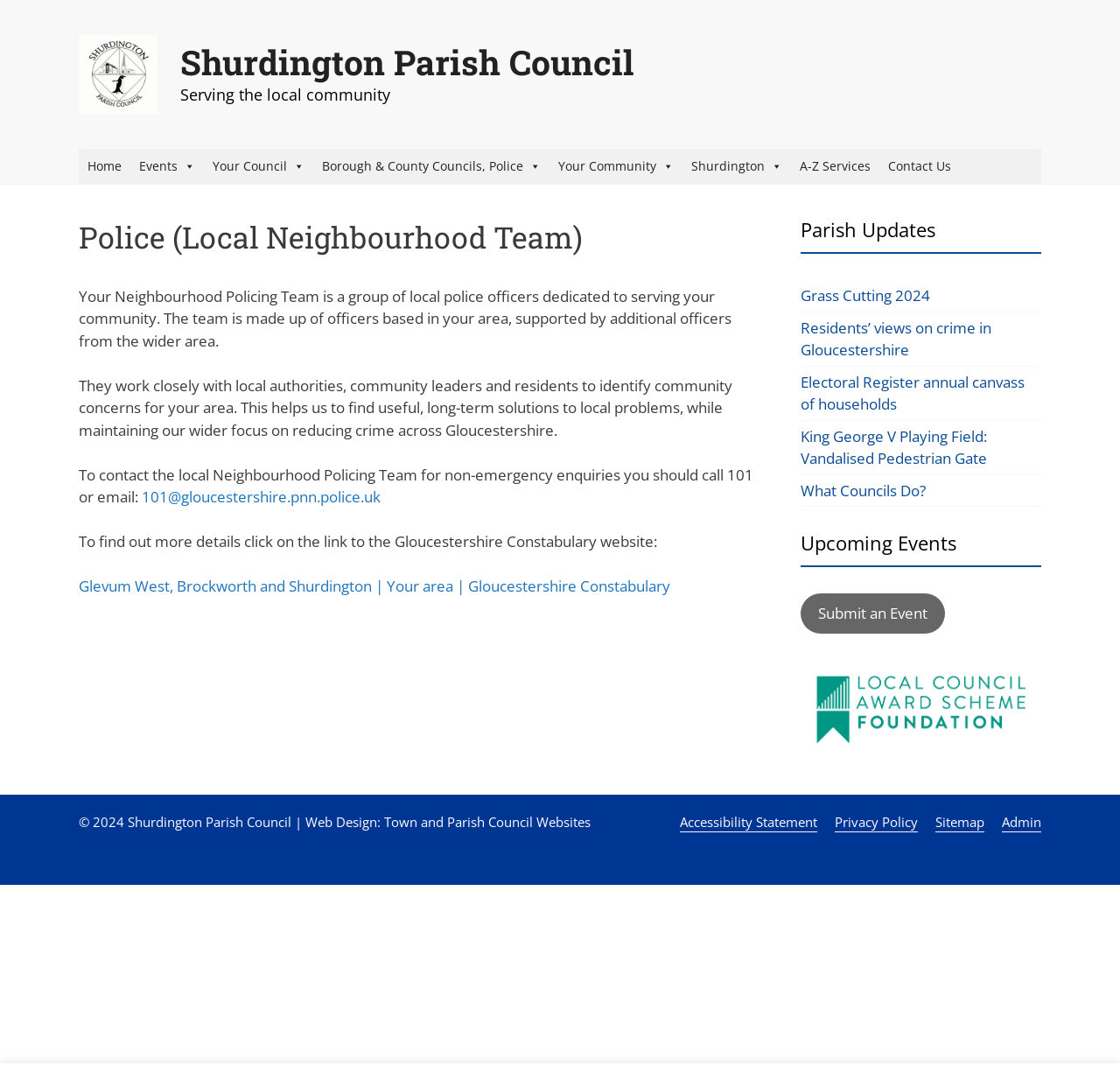Determine the bounding box coordinates for the element that should be clicked to follow this instruction: "View the 'Parish Updates'". The coordinates should be given as four float numbers between 0 and 1, in the format [left, top, right, bottom].

[0.715, 0.205, 0.93, 0.237]